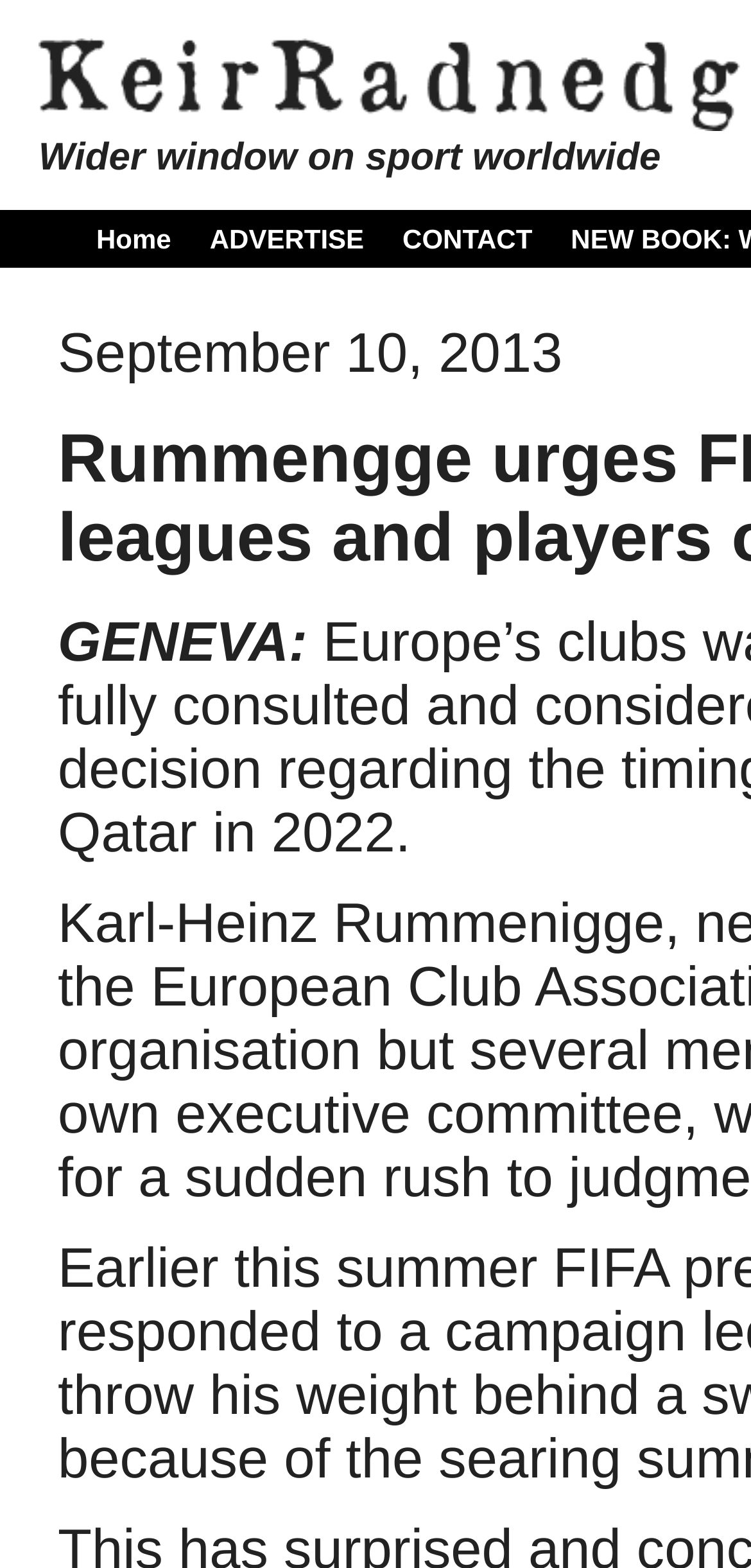Given the following UI element description: "ADVERTISE", find the bounding box coordinates in the webpage screenshot.

[0.279, 0.143, 0.485, 0.162]